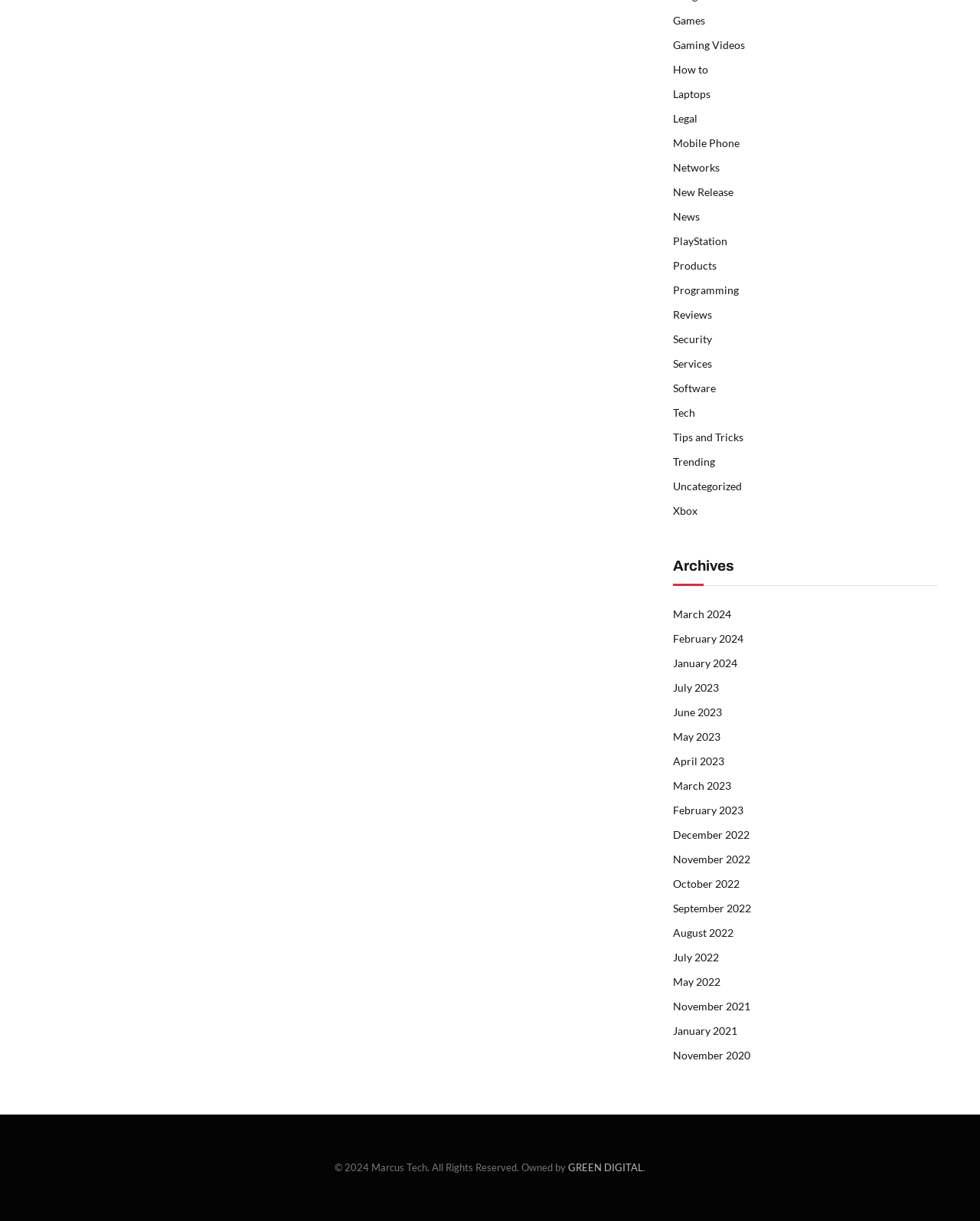What is the name of the company that owns the website?
Based on the image, answer the question with as much detail as possible.

At the bottom of the webpage, I found a static text that says '© 2024 Marcus Tech. All Rights Reserved. Owned by', which indicates that Marcus Tech is the company that owns the website.